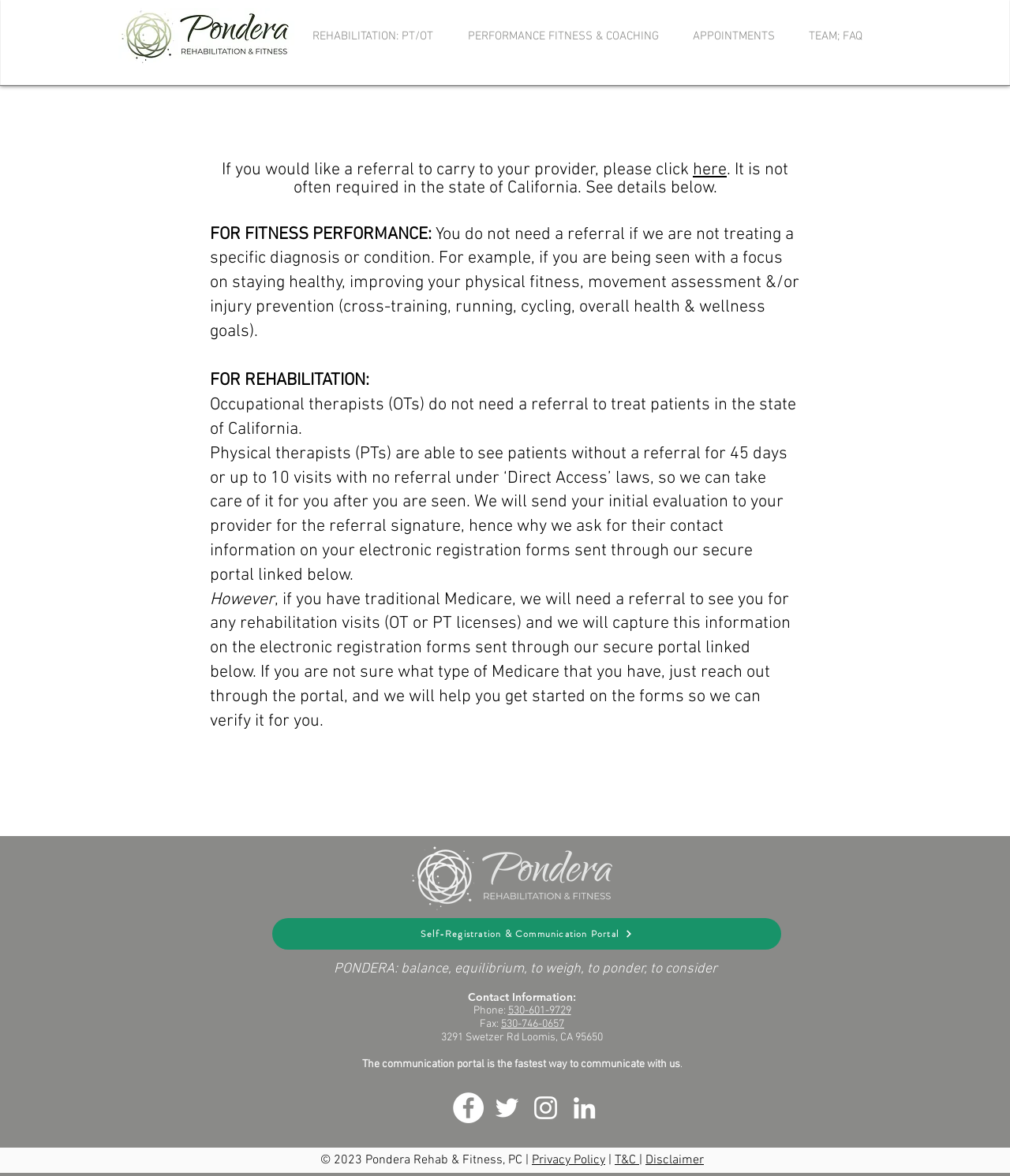Determine the bounding box coordinates in the format (top-left x, top-left y, bottom-right x, bottom-right y). Ensure all values are floating point numbers between 0 and 1. Identify the bounding box of the UI element described by: Self-Registration & Communication Portal

[0.27, 0.781, 0.773, 0.808]